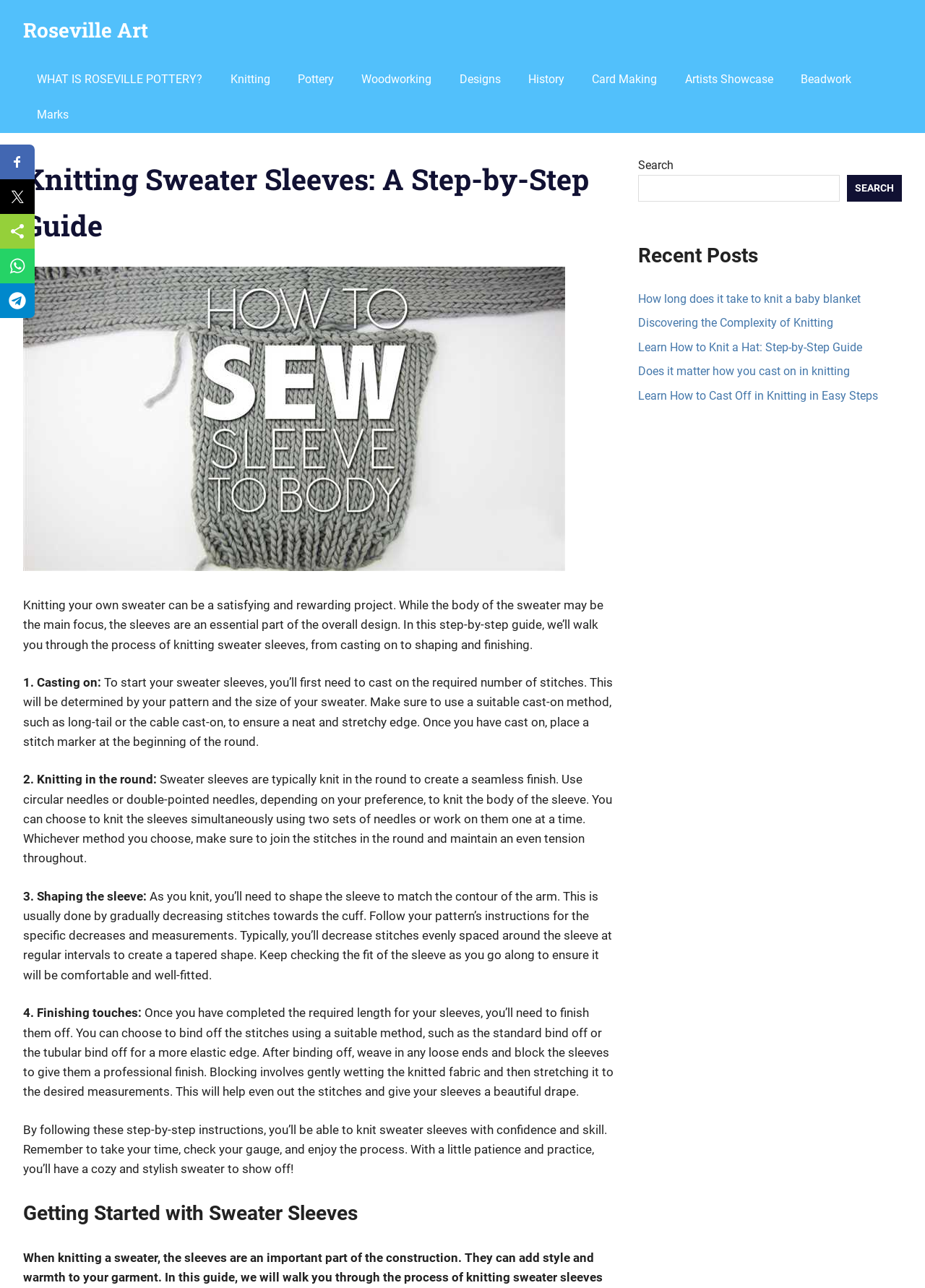What is the purpose of casting on in knitting?
Give a single word or phrase as your answer by examining the image.

To start the sweater sleeves